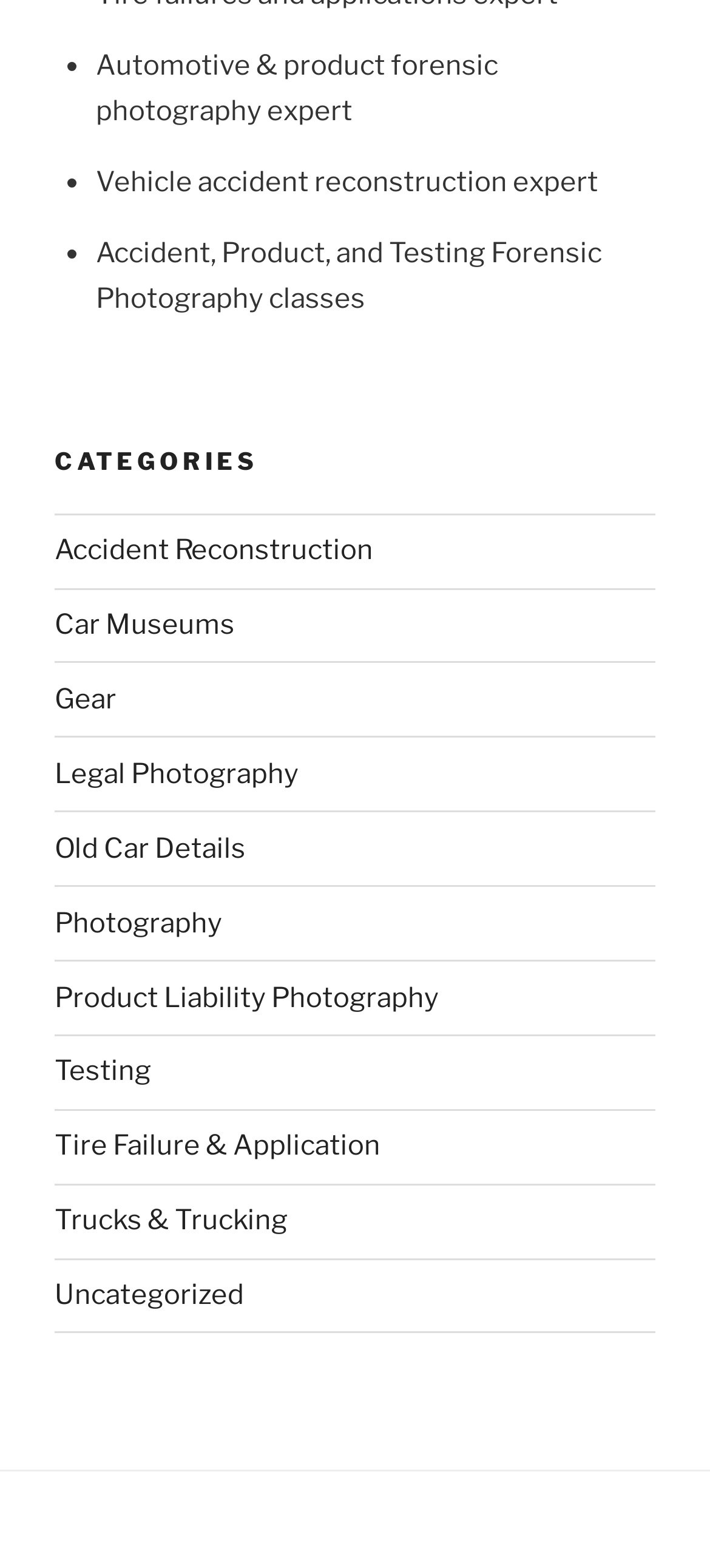What is the expert's profession?
Using the visual information, reply with a single word or short phrase.

Automotive & product forensic photography